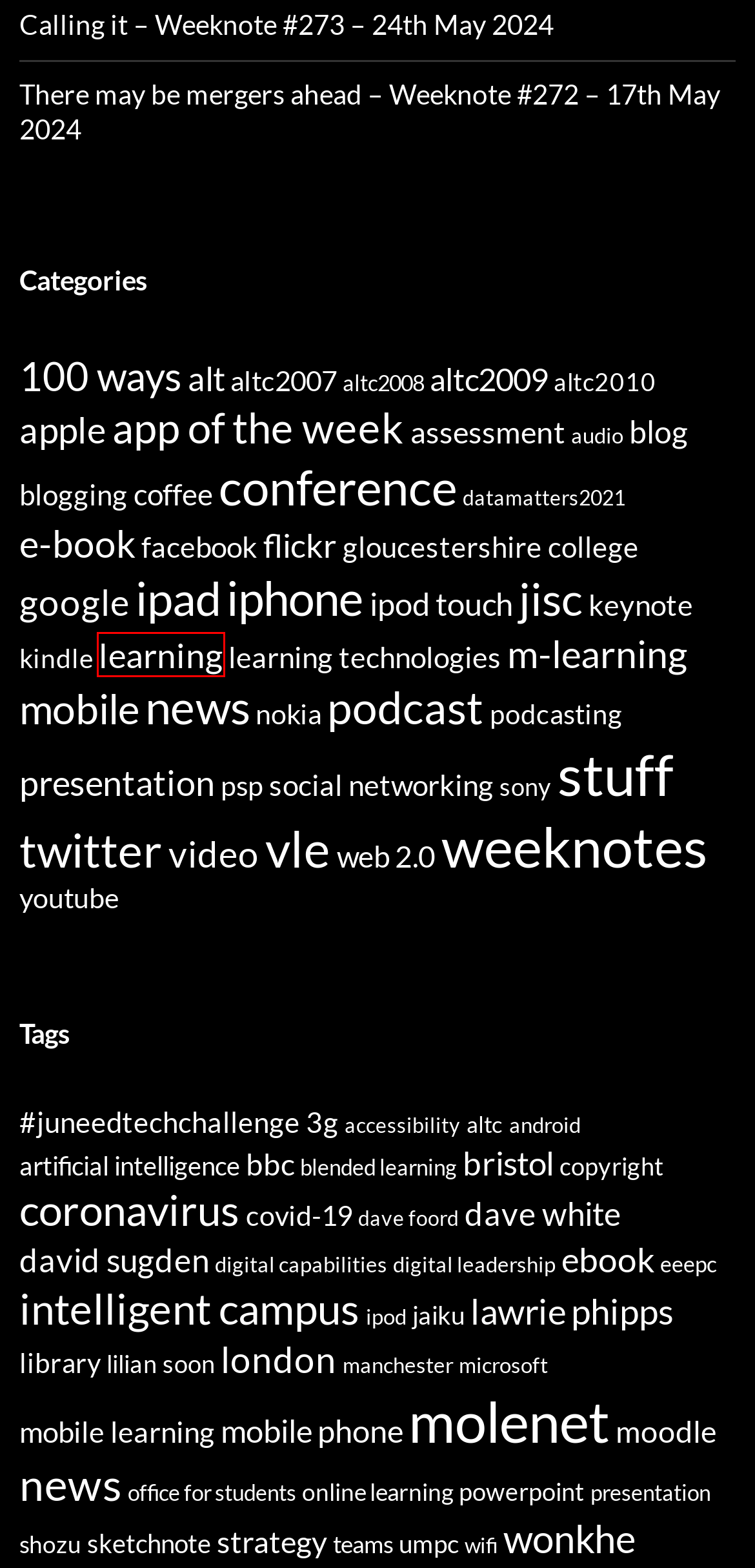Inspect the screenshot of a webpage with a red rectangle bounding box. Identify the webpage description that best corresponds to the new webpage after clicking the element inside the bounding box. Here are the candidates:
A. learning Archives - eLearning Stuff
B. lilian soon Archives - eLearning Stuff
C. bristol Archives - eLearning Stuff
D. podcast Archives - eLearning Stuff
E. podcasting Archives - eLearning Stuff
F. eeepc Archives - eLearning Stuff
G. gloucestershire college Archives - eLearning Stuff
H. mobile Archives - eLearning Stuff

A